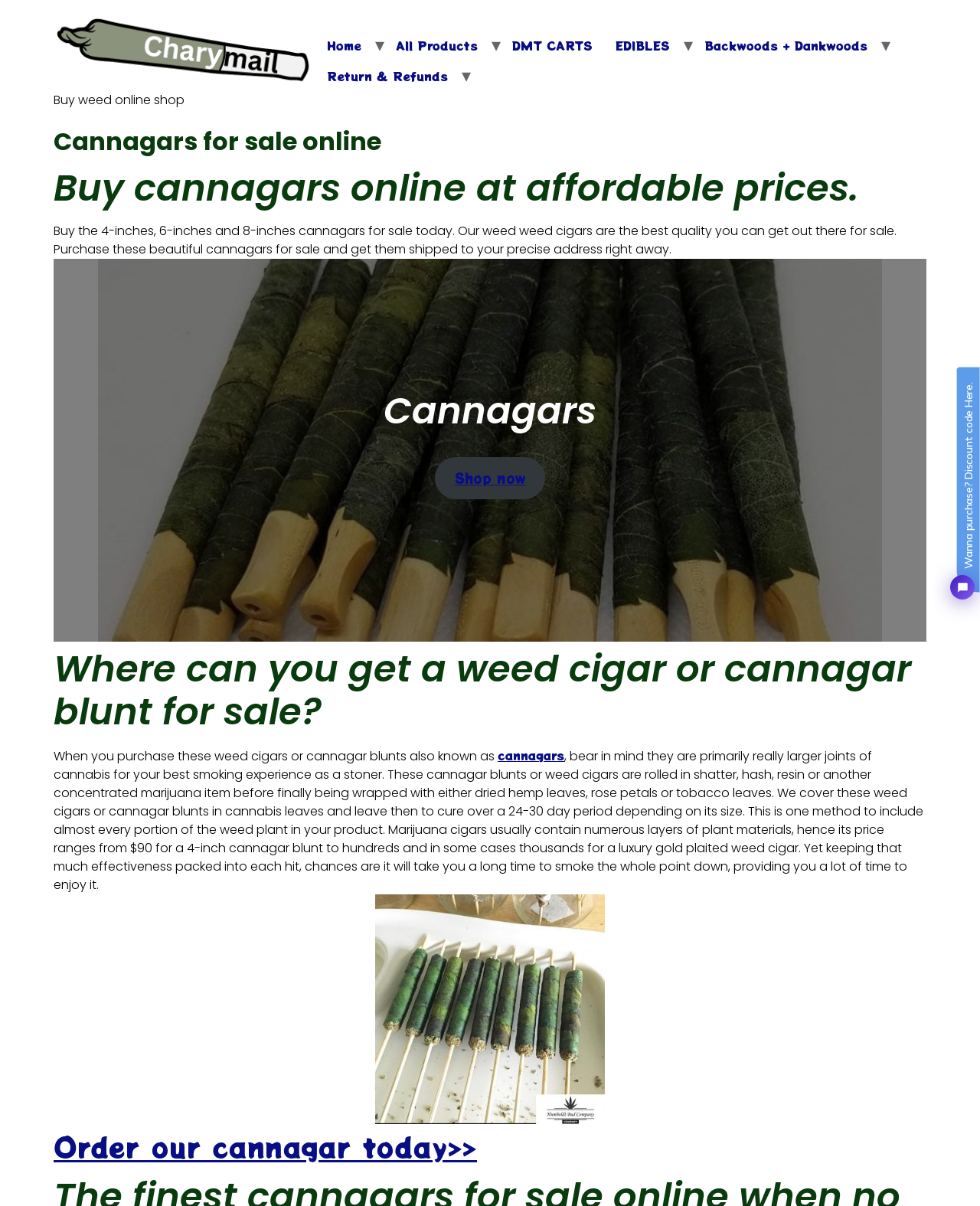Please identify the bounding box coordinates of the element that needs to be clicked to perform the following instruction: "Order our cannagar today".

[0.055, 0.934, 0.487, 0.967]